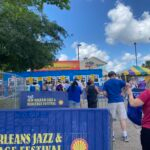Answer succinctly with a single word or phrase:
How many people are seen holding items in the foreground?

Two